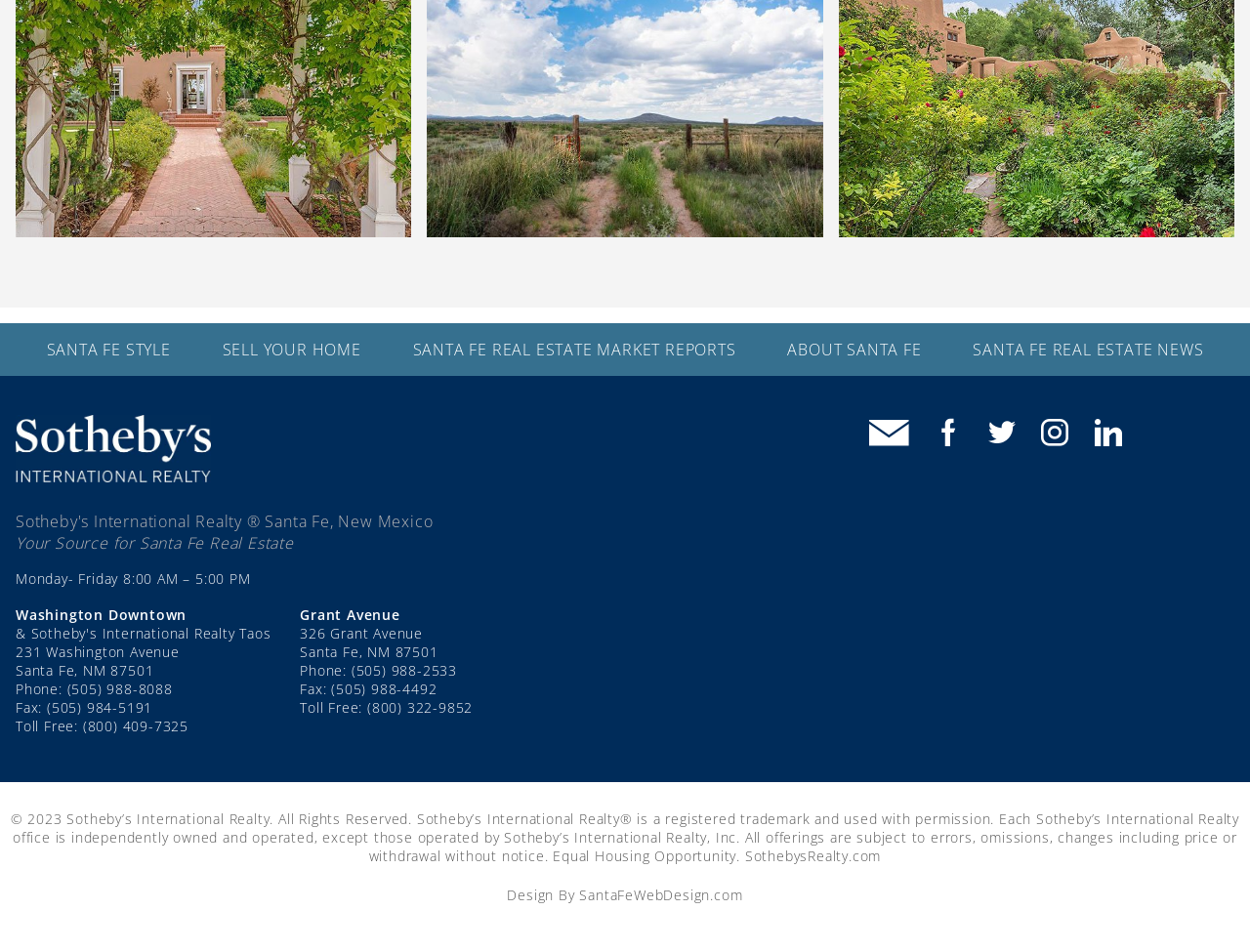What is the name of the real estate company?
Based on the image, provide a one-word or brief-phrase response.

Santa Fe Sotheby's International Realty